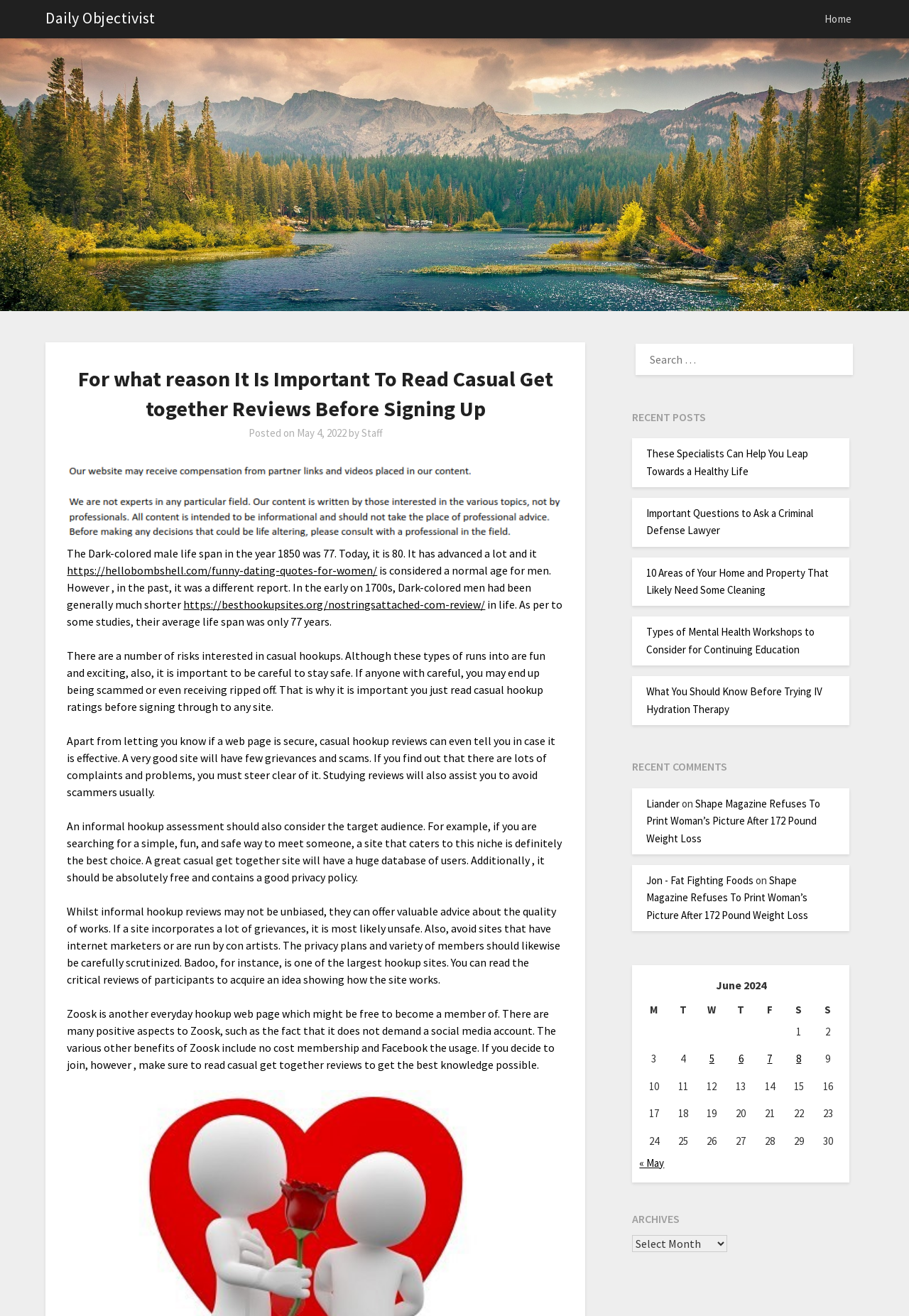Generate the main heading text from the webpage.

For what reason It Is Important To Read Casual Get together Reviews Before Signing Up